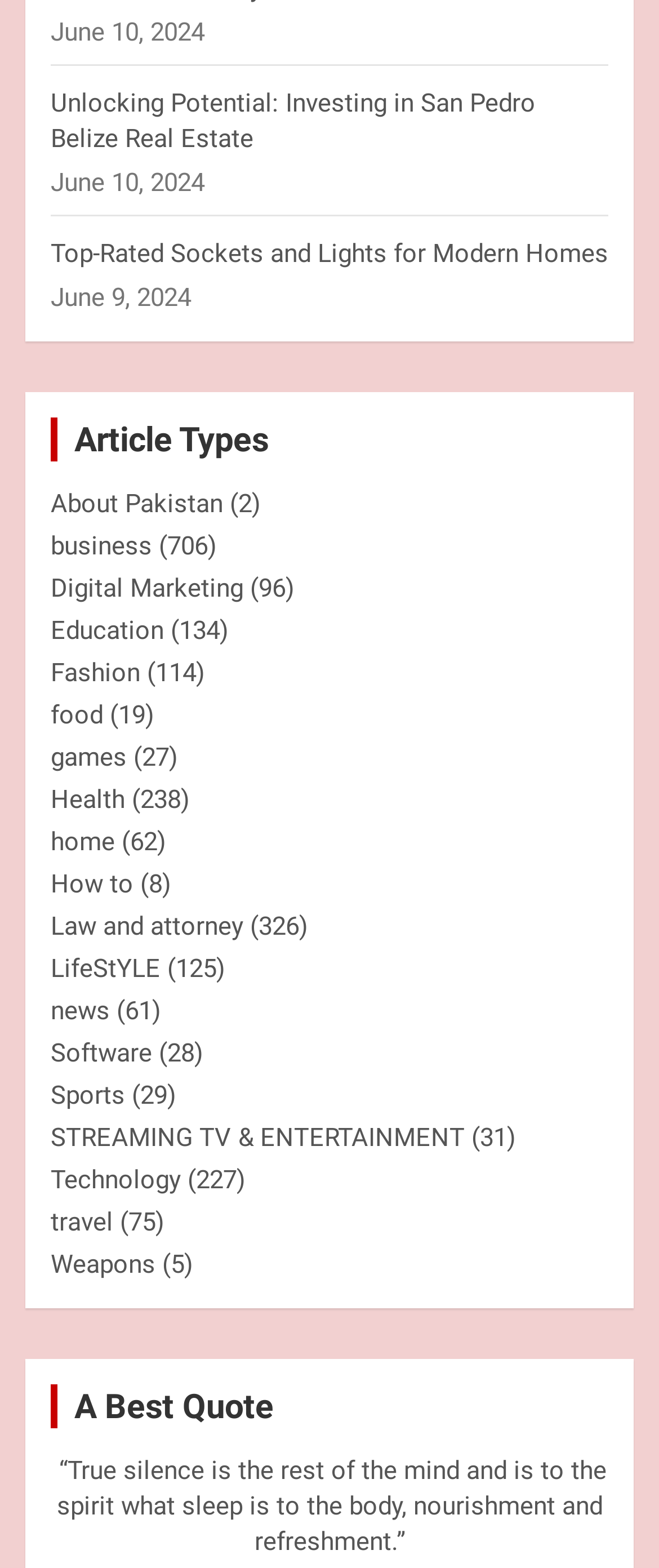Identify the bounding box of the HTML element described here: "STREAMING TV & ENTERTAINMENT". Provide the coordinates as four float numbers between 0 and 1: [left, top, right, bottom].

[0.077, 0.716, 0.705, 0.735]